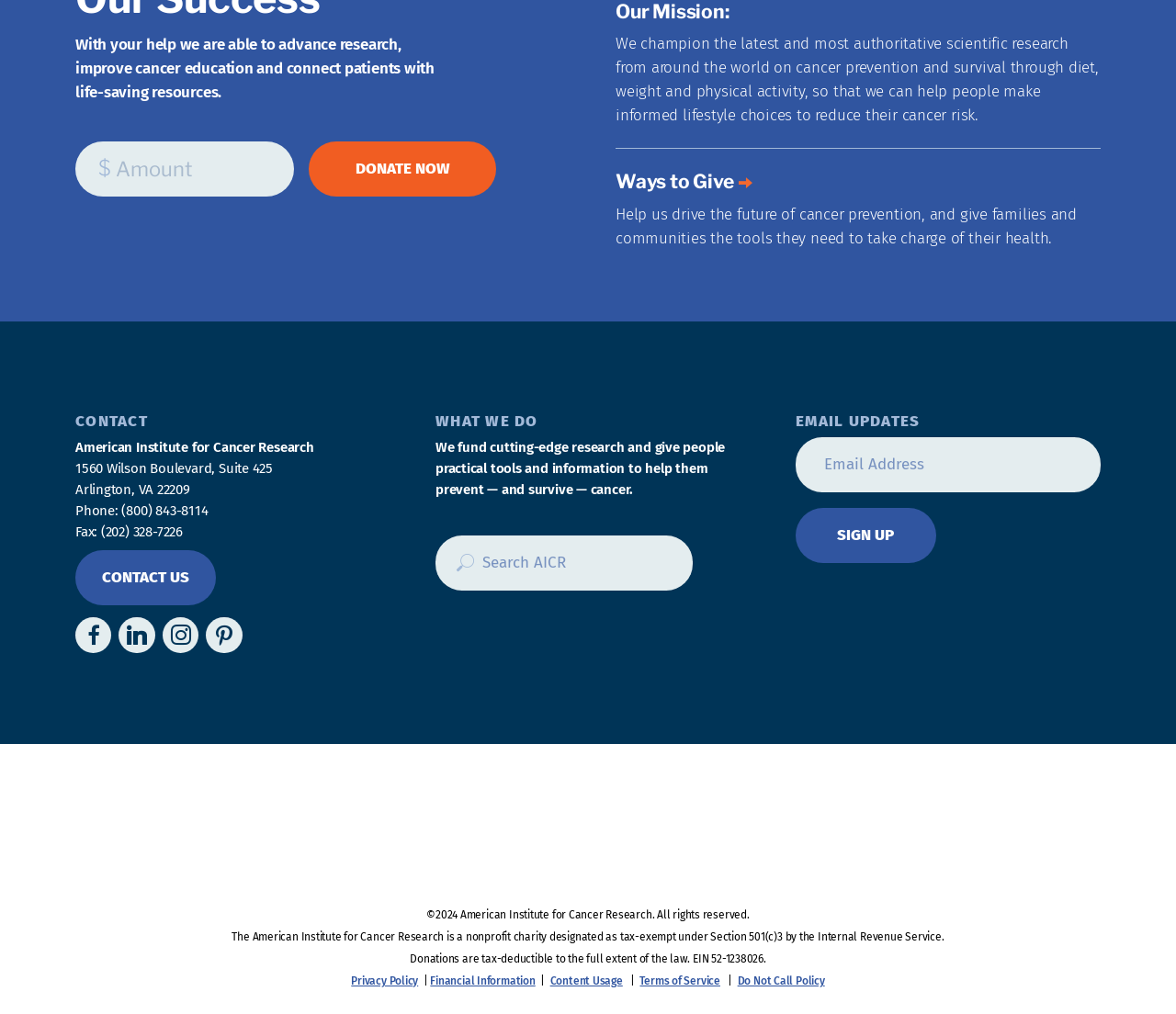Identify the bounding box coordinates of the clickable region to carry out the given instruction: "Follow us on Facebook".

[0.064, 0.608, 0.095, 0.644]